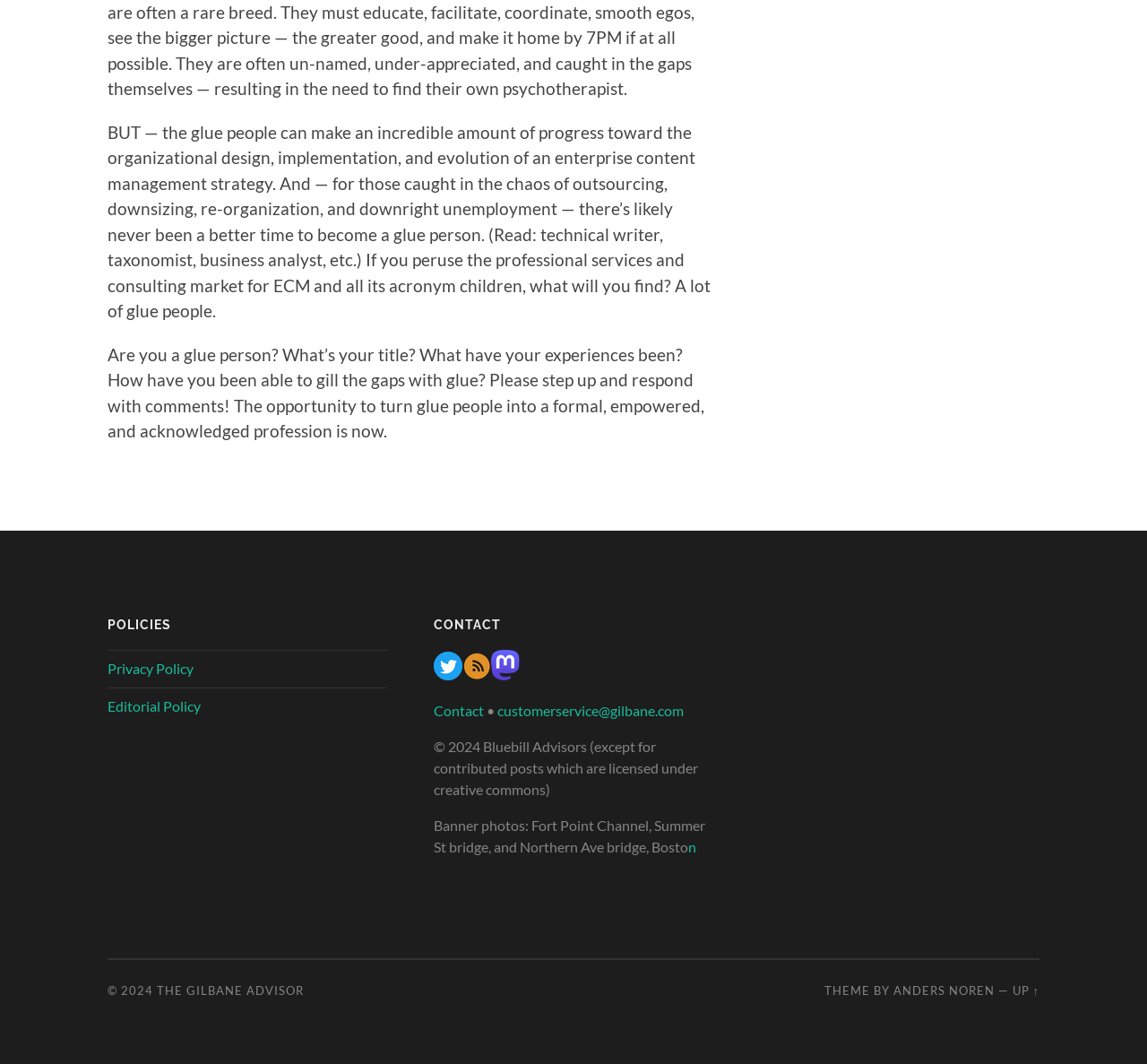Pinpoint the bounding box coordinates for the area that should be clicked to perform the following instruction: "Go to the top of the page".

[0.882, 0.924, 0.906, 0.938]